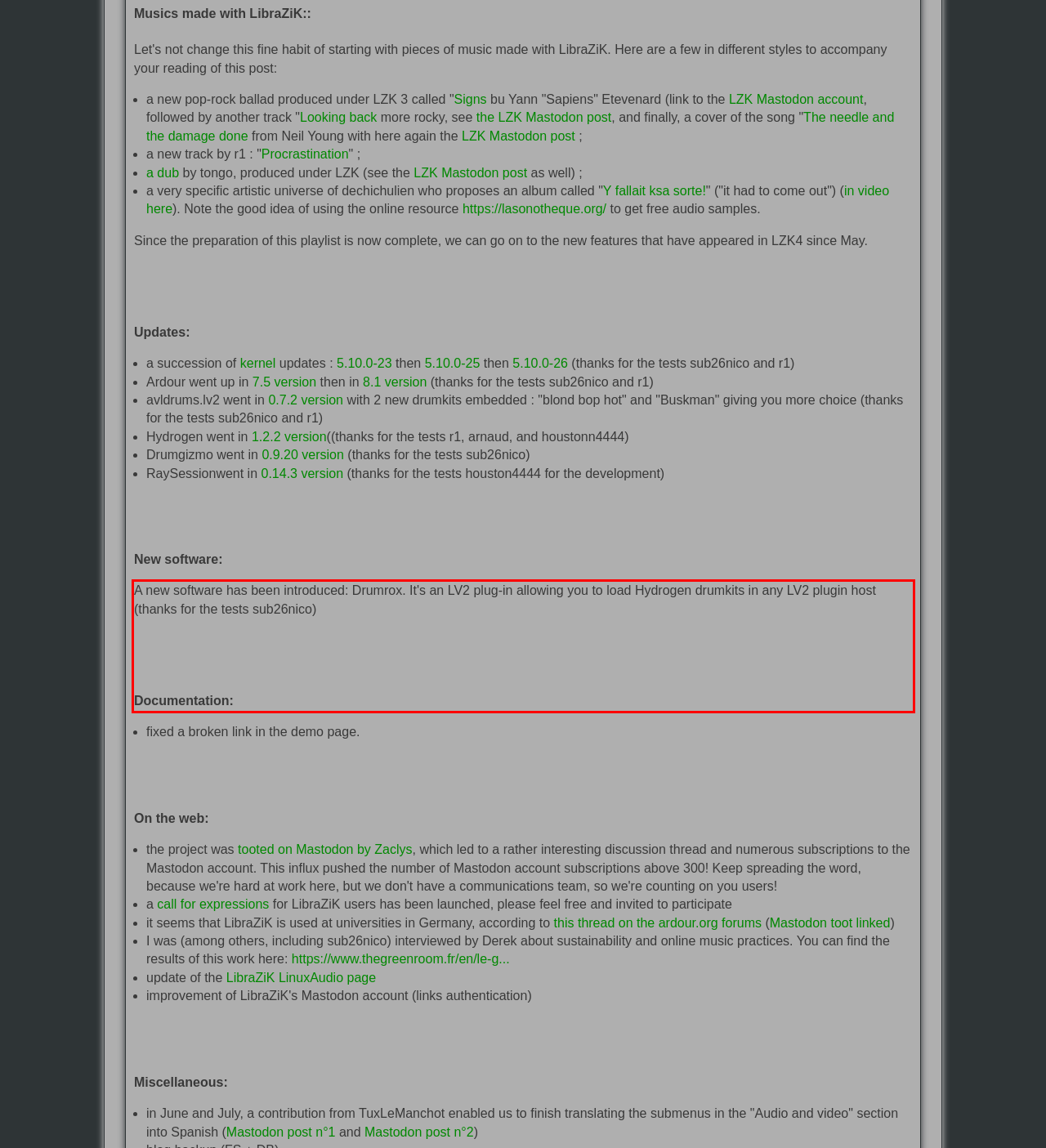Look at the webpage screenshot and recognize the text inside the red bounding box.

A new software has been introduced: Drumrox. It's an LV2 plug-in allowing you to load Hydrogen drumkits in any LV2 plugin host (thanks for the tests sub26nico) Documentation: